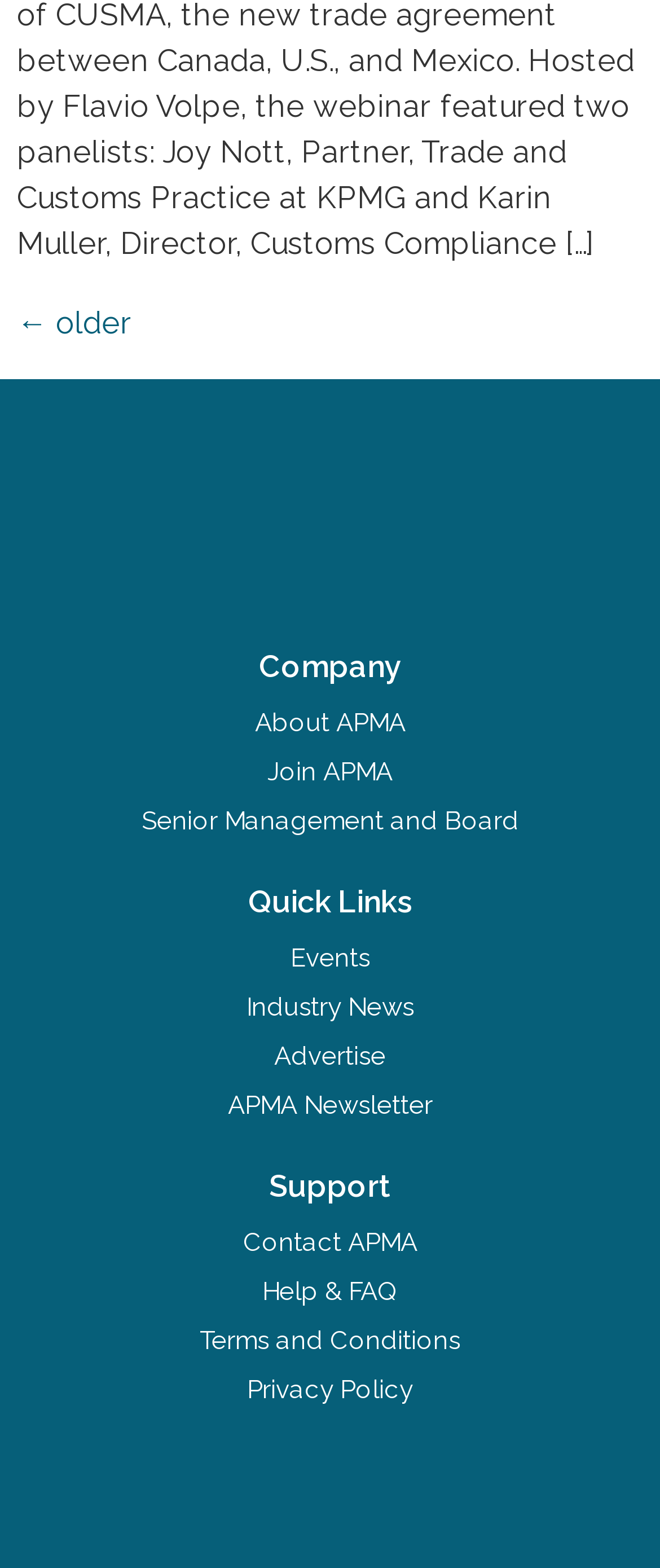Can you find the bounding box coordinates for the element to click on to achieve the instruction: "view events"?

[0.44, 0.601, 0.56, 0.621]